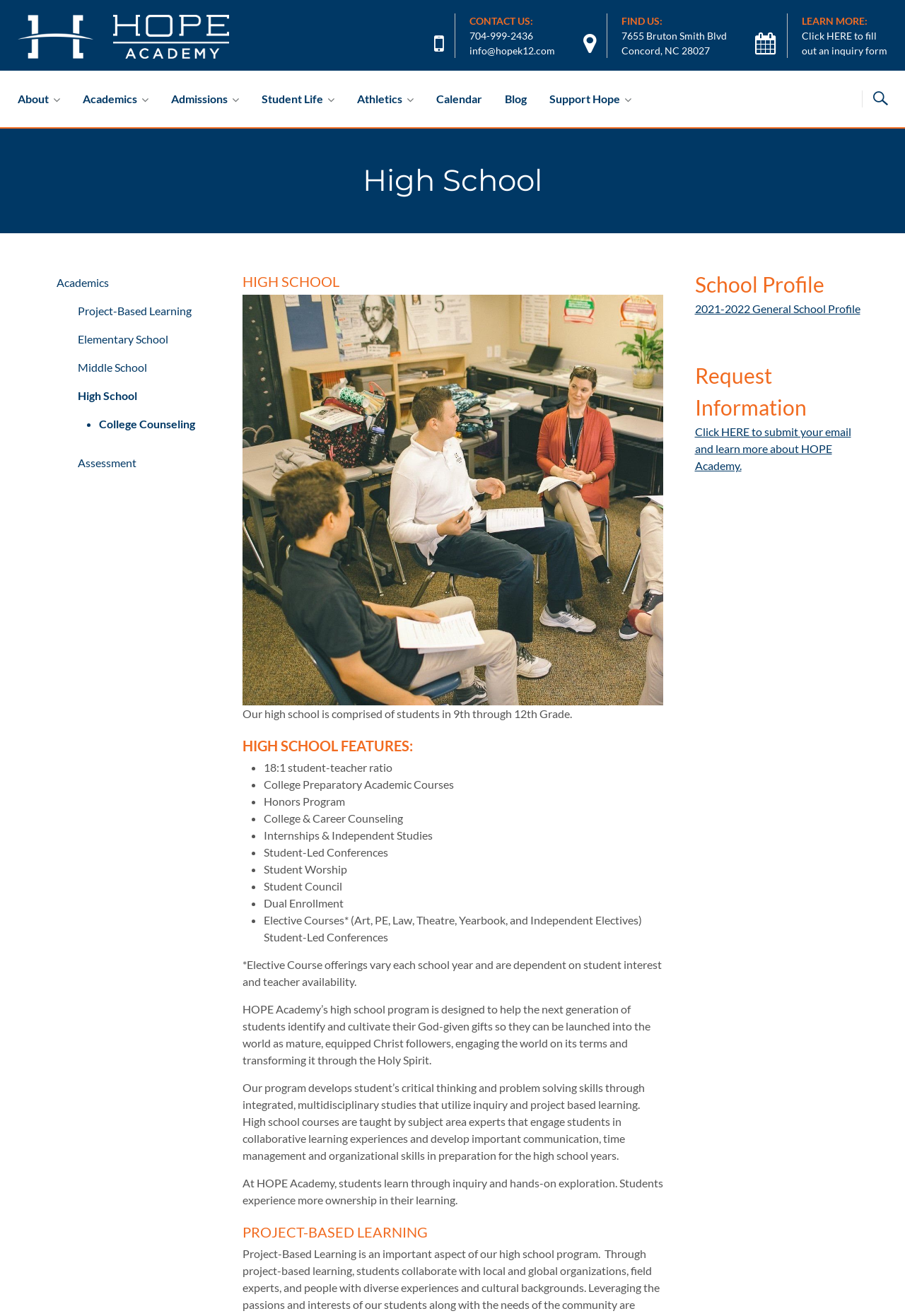Find the bounding box coordinates for the area that must be clicked to perform this action: "View the school profile".

[0.768, 0.23, 0.95, 0.24]